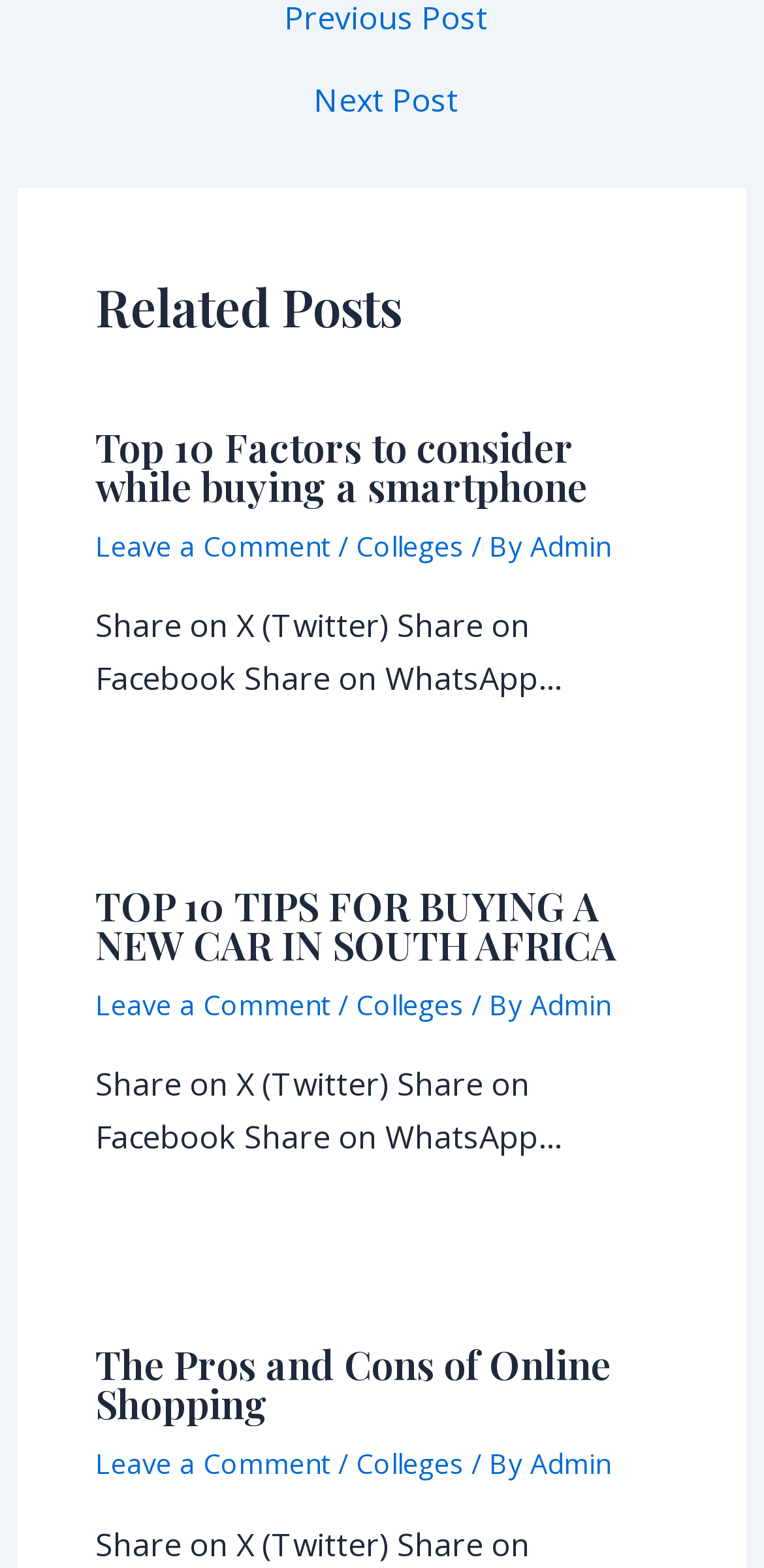Please determine the bounding box coordinates for the element with the description: "Admin".

[0.694, 0.336, 0.799, 0.36]